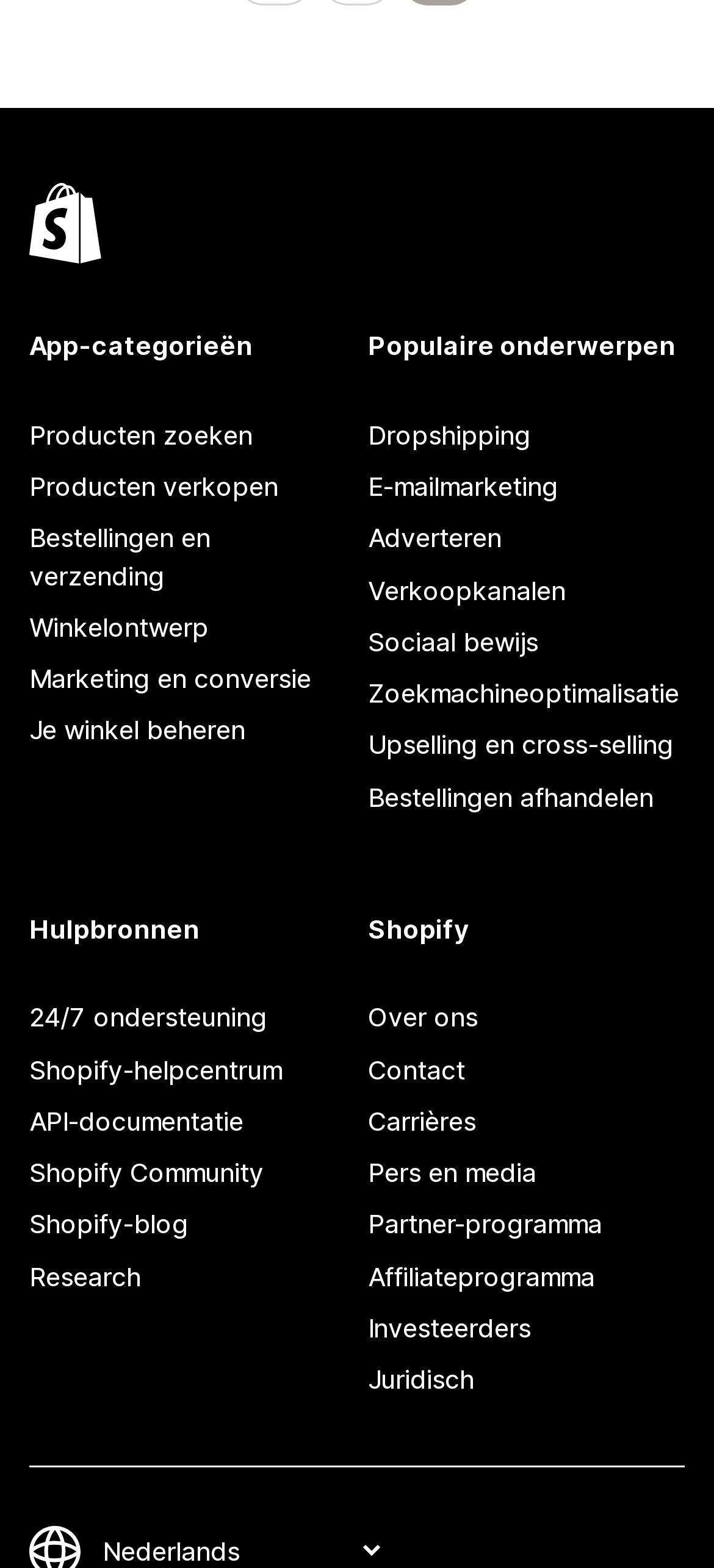Show the bounding box coordinates for the HTML element described as: "Carrières".

[0.515, 0.699, 0.959, 0.732]